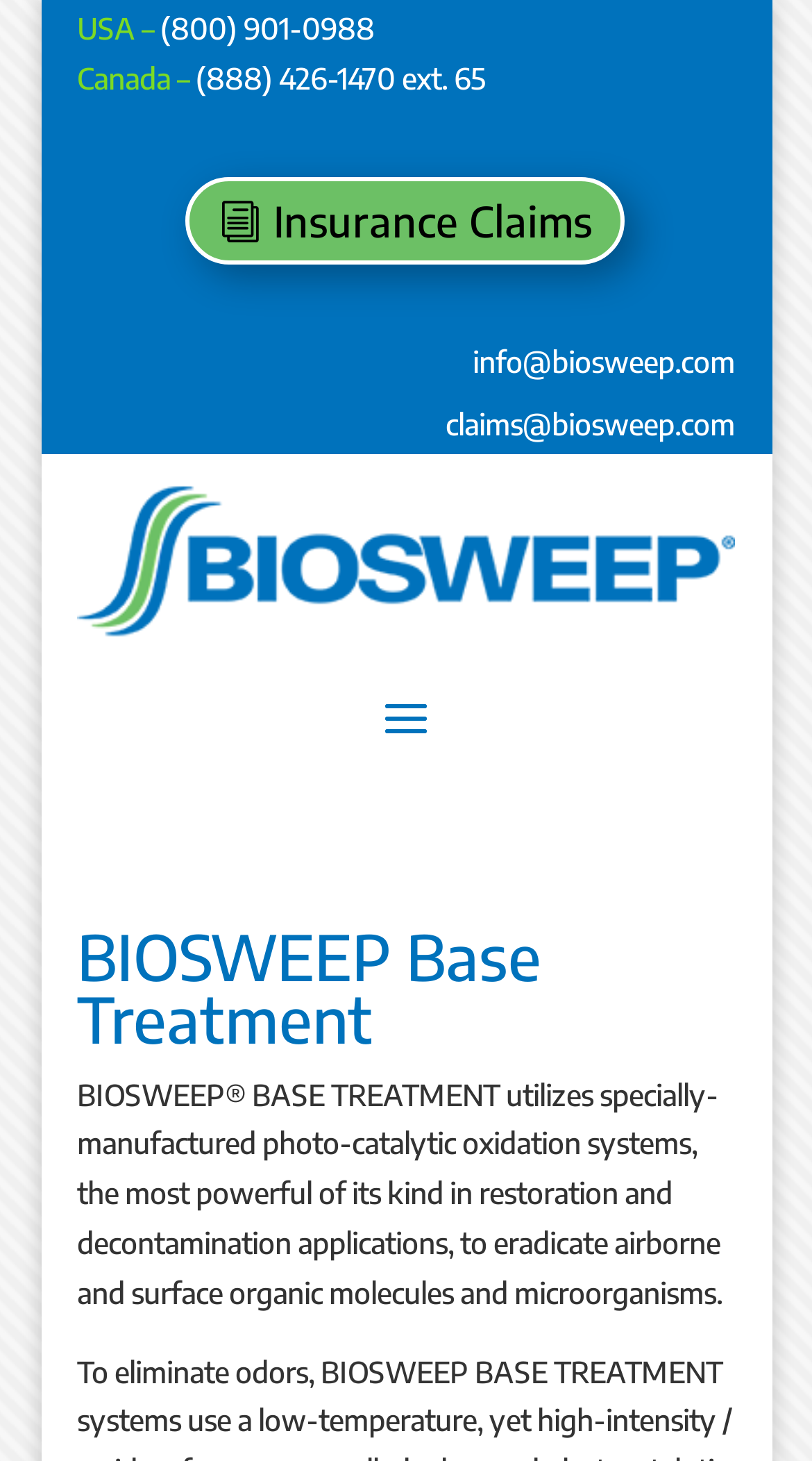Provide a one-word or one-phrase answer to the question:
What is the purpose of BIOSWEEP Base Treatment?

Eradicate airborne and surface organic molecules and microorganisms